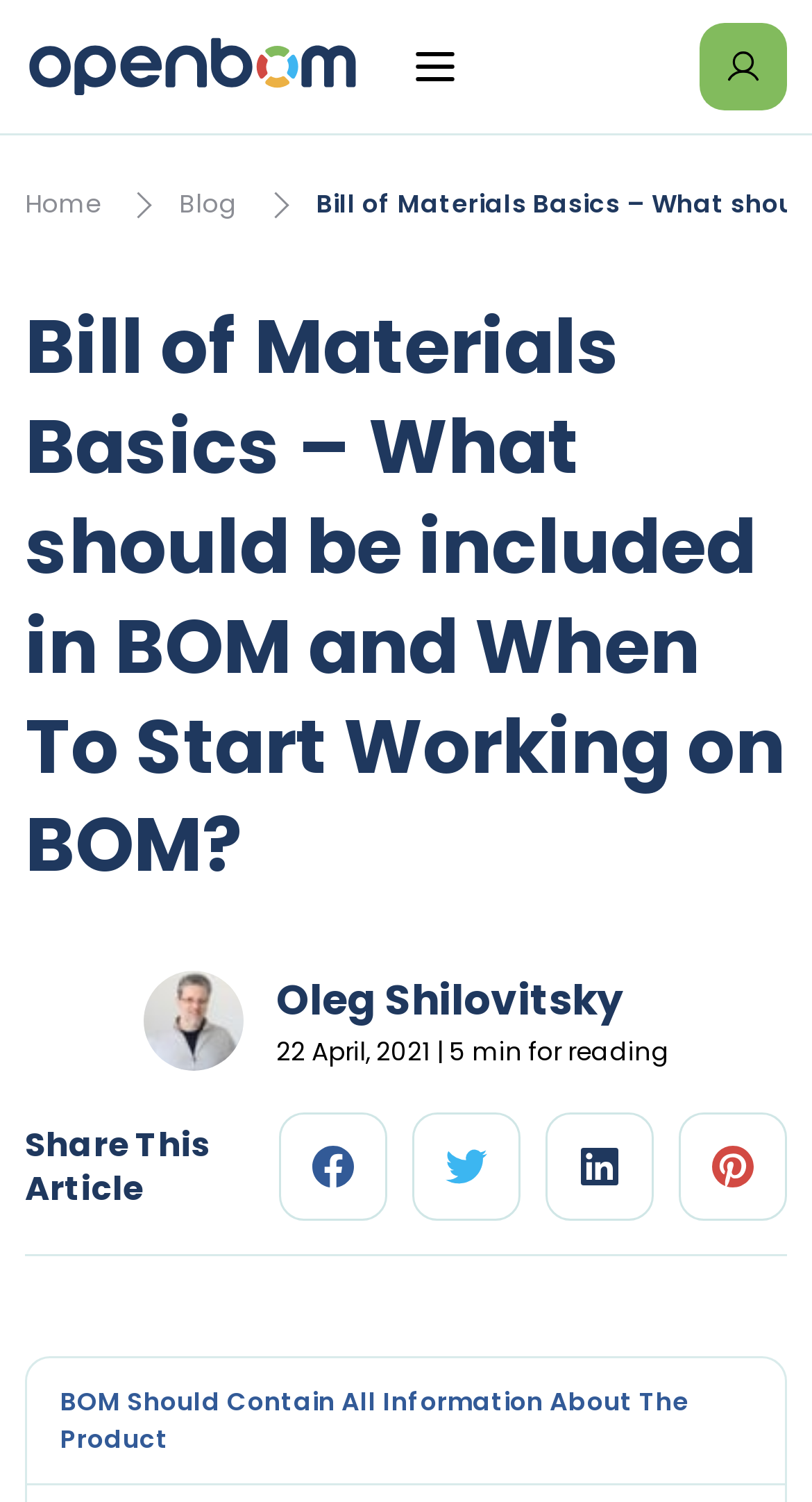Write an elaborate caption that captures the essence of the webpage.

The webpage is about "Bill of Materials Basics" and appears to be a blog article. At the top left corner, there is an OpenBOM logo, which is a clickable link. Next to the logo, there are two more links, "Home" and "Blog", positioned horizontally. 

Below these links, there is a heading that spans almost the entire width of the page, which is the title of the article. 

On the right side of the page, there is an image of a person, Oleg Shilovitsky, positioned above a text that indicates the article's publication date and reading time. 

Below the heading, there is a section with a "Share This Article" text, accompanied by four social media links. 

The main content of the article starts below this section, but it is not explicitly described in the provided accessibility tree. However, there is a link with a descriptive text "BOM Should Contain All Information About The Product" at the bottom of the page, which suggests that the article discusses the importance of including all product information in a Bill of Materials.